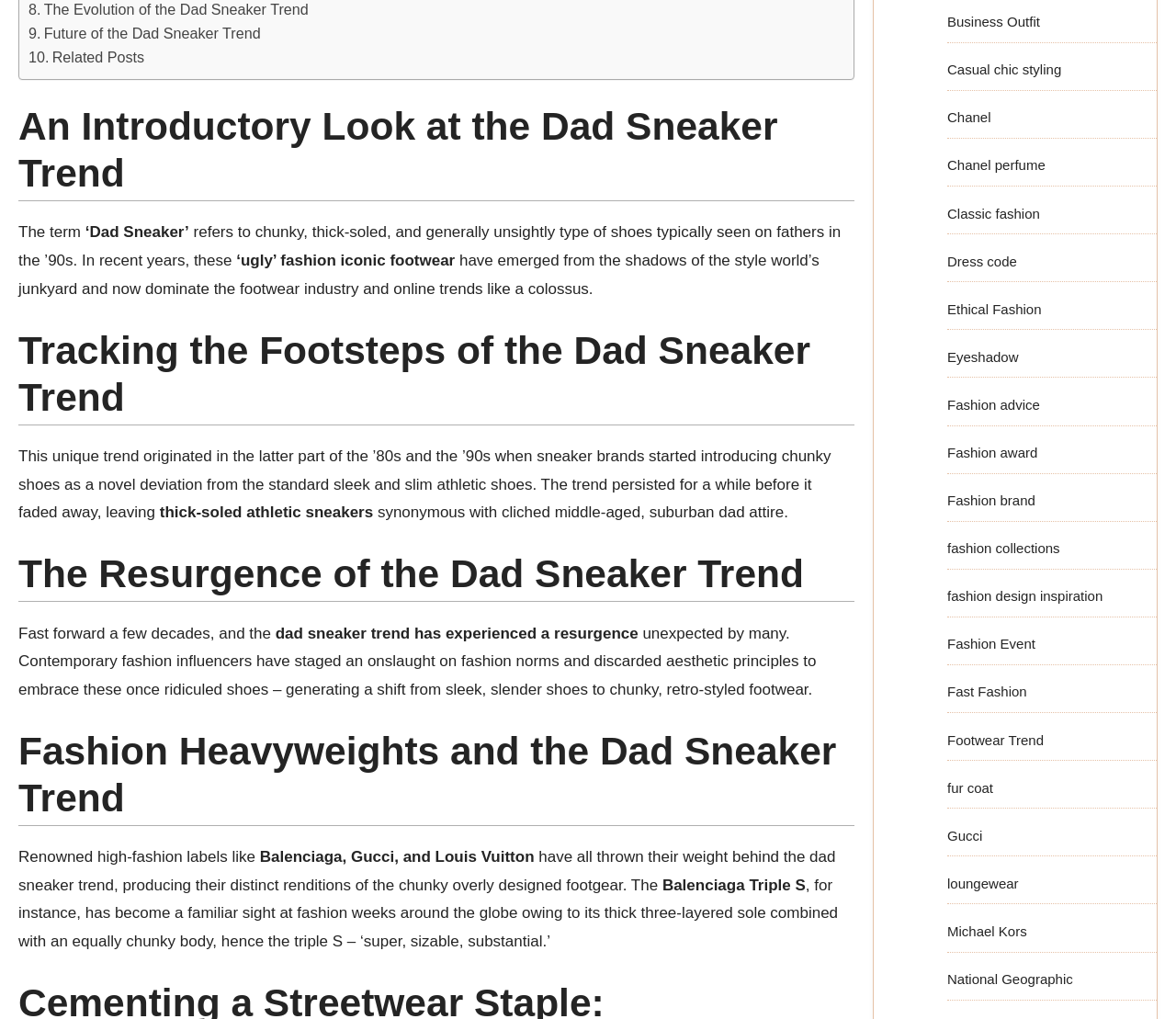Extract the bounding box coordinates for the UI element described as: "Fashion award".

[0.805, 0.436, 0.882, 0.452]